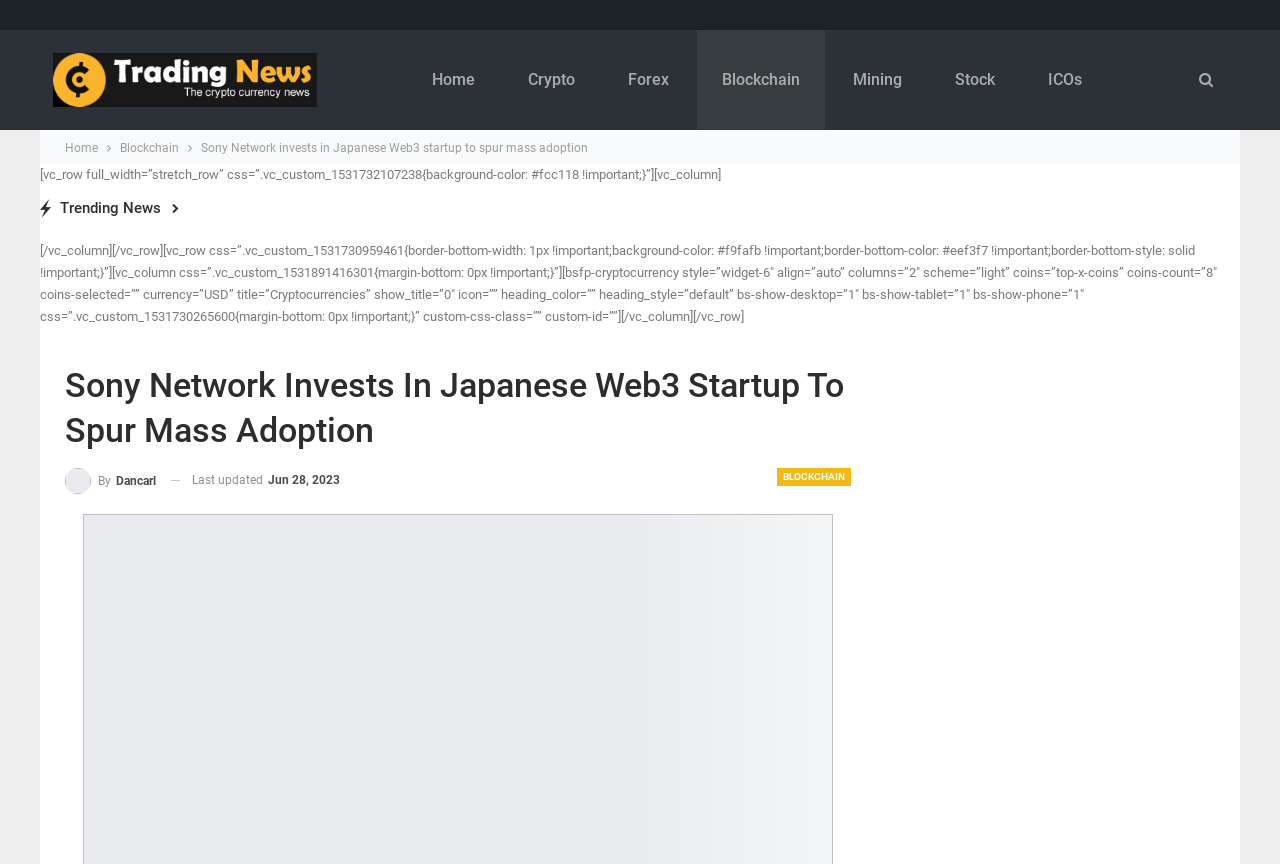Create a detailed summary of all the visual and textual information on the webpage.

This webpage appears to be a news article from TradingNews.io, a trading news source. At the top of the page, there is a navigation bar with links to various sections, including "Home", "Crypto", "Forex", "Blockchain", "Mining", "Stock", and "ICOs". Below the navigation bar, there is a breadcrumb trail showing the current page's location within the website.

The main content of the page is an article titled "Sony Network invests in Japanese Web3 startup to spur mass adoption". The article's title is displayed prominently at the top of the content area, followed by a series of links to related news articles, including "Kinsale Capital Group: Right Multiple For Growing Insurer", "Pound Down Due To Speculation on BOE Dhingra’s Rate Cut Vote", and "Citi, JPMorgan Among U.S. Financial Firms Teaming Up to Explore Sharing Ledger Technology for Multiasset Transactions".

To the right of the article's title, there is a section displaying cryptocurrency prices, with a heading "Cryptocurrencies" and a list of 8 top coins with their prices in USD.

Below the article's title, there is a section with a heading "Trending News", which displays a list of links to other news articles, including "EUR/USD Nears Resistance – Price Outlook and Sentiment Analysis", "Did XRP price just bottom against Bitcoin?", and "Buy altcoins now, but sell before ‘mid-2025’: Charles Edwards, X Hall of Flame".

At the bottom of the page, there is a section with a heading "Sony Network Invests In Japanese Web3 Startup To Spur Mass Adoption", which appears to be a summary or excerpt from the main article. Below this section, there is a link to the "BLOCKCHAIN" section, as well as a link to the author's profile, "By Dancarl". The page also displays the date and time the article was last updated, "Jun 28, 2023".